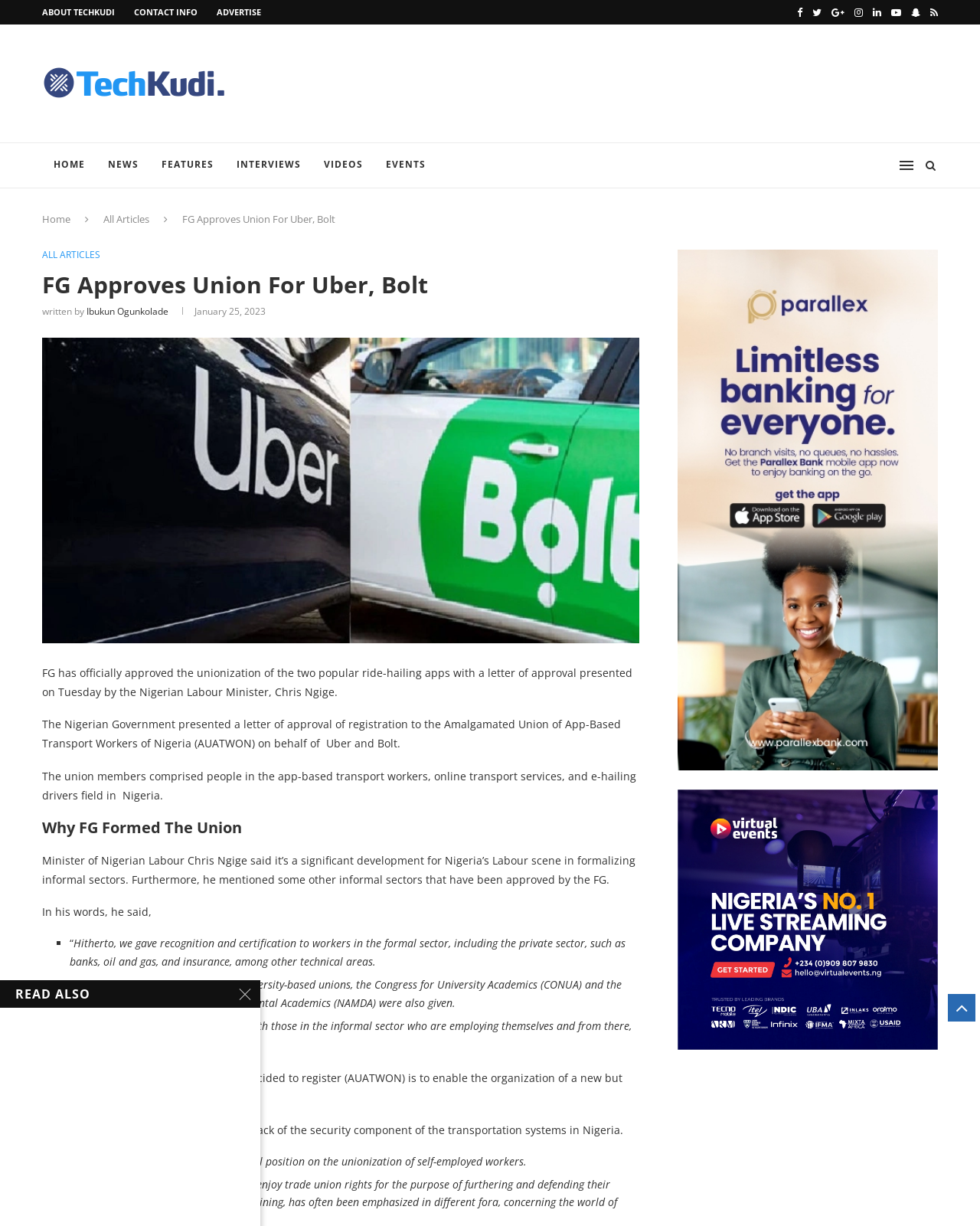Please provide a brief answer to the following inquiry using a single word or phrase:
Who is the Nigerian Labour Minister?

Chris Ngige